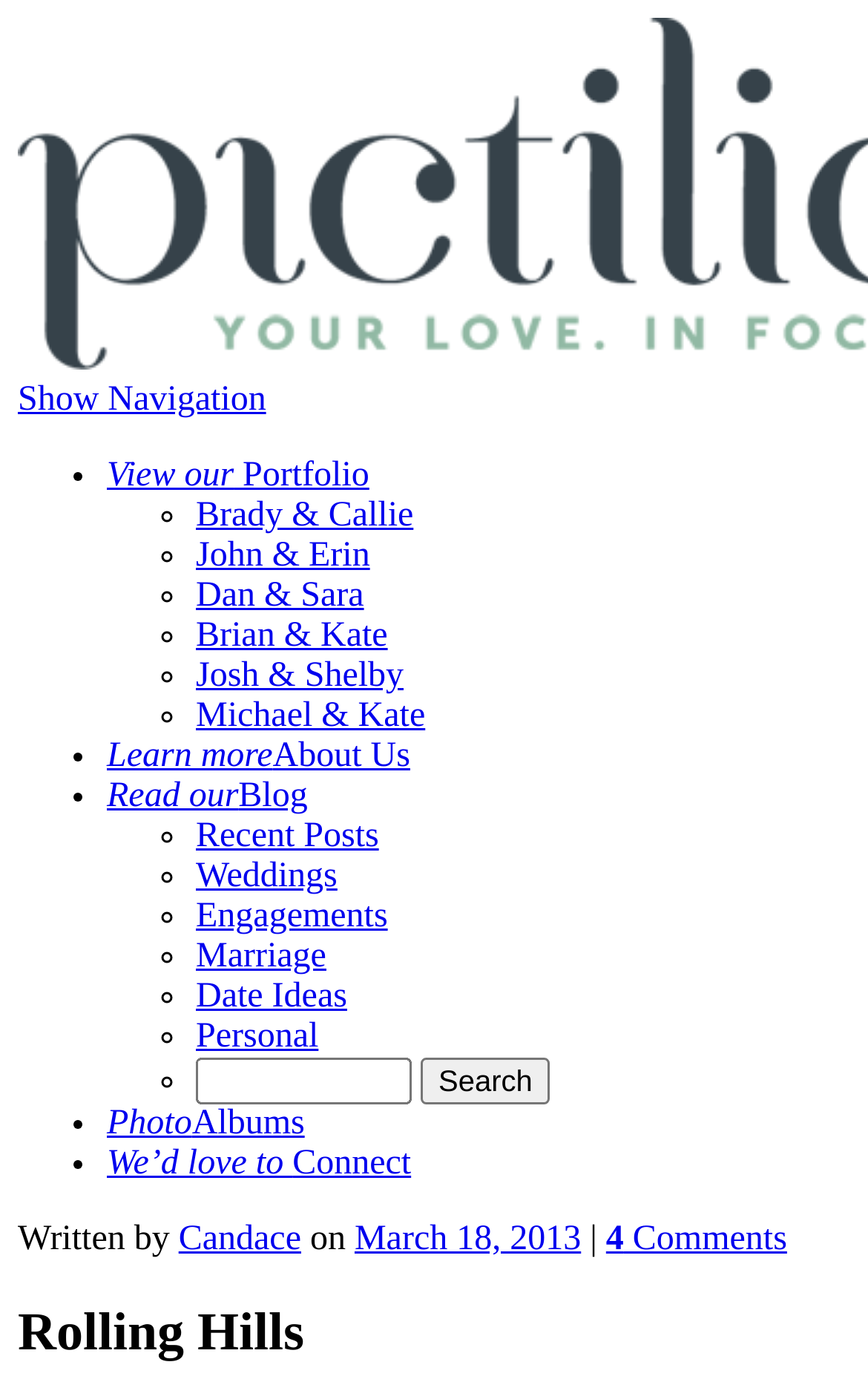Can you specify the bounding box coordinates for the region that should be clicked to fulfill this instruction: "visit News Channel 2".

None